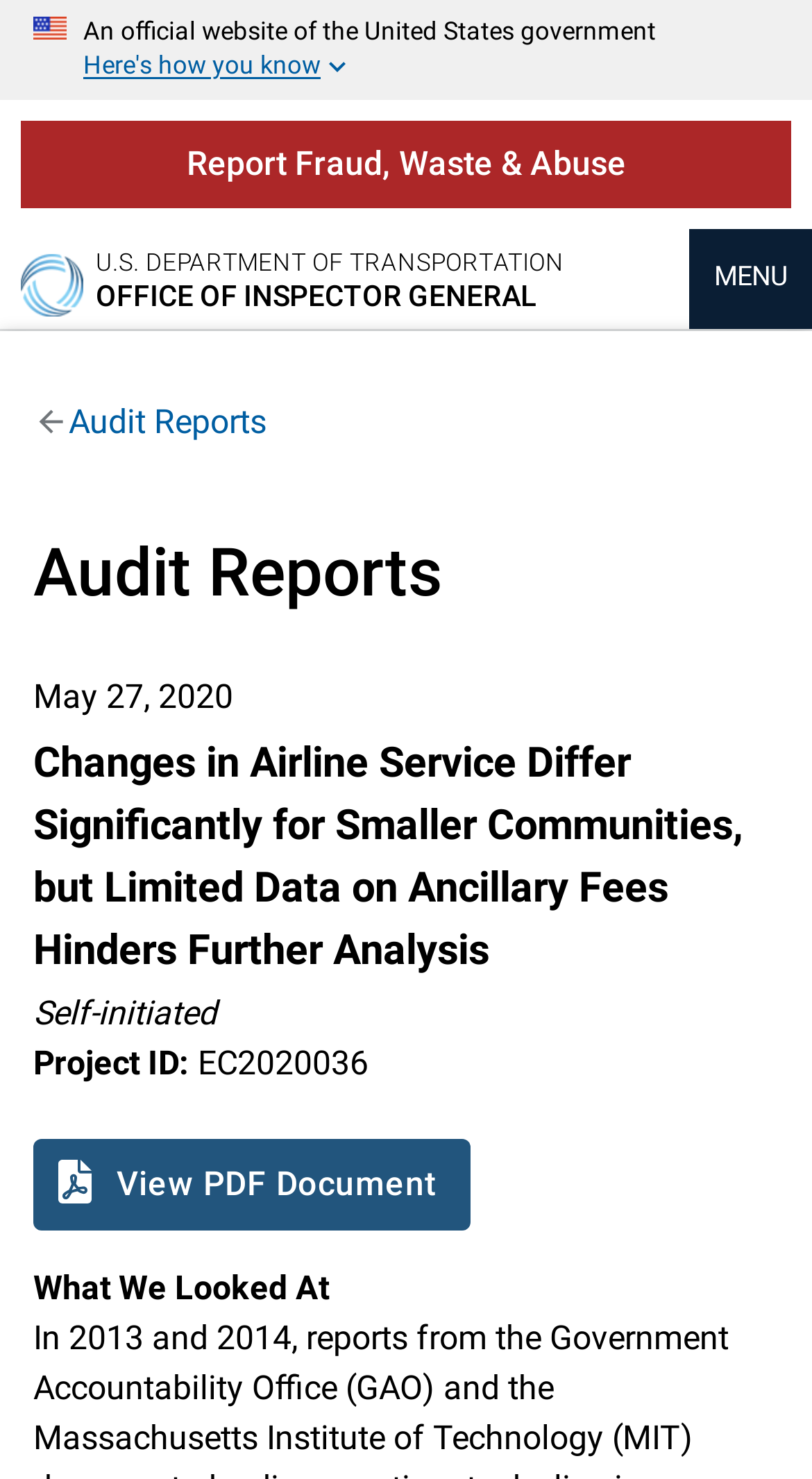Using the information in the image, give a detailed answer to the following question: What is the type of the audit report?

I found the answer by looking at the static text 'Self-initiated' which is located below the heading 'Audit Reports' and describes the type of the audit report.